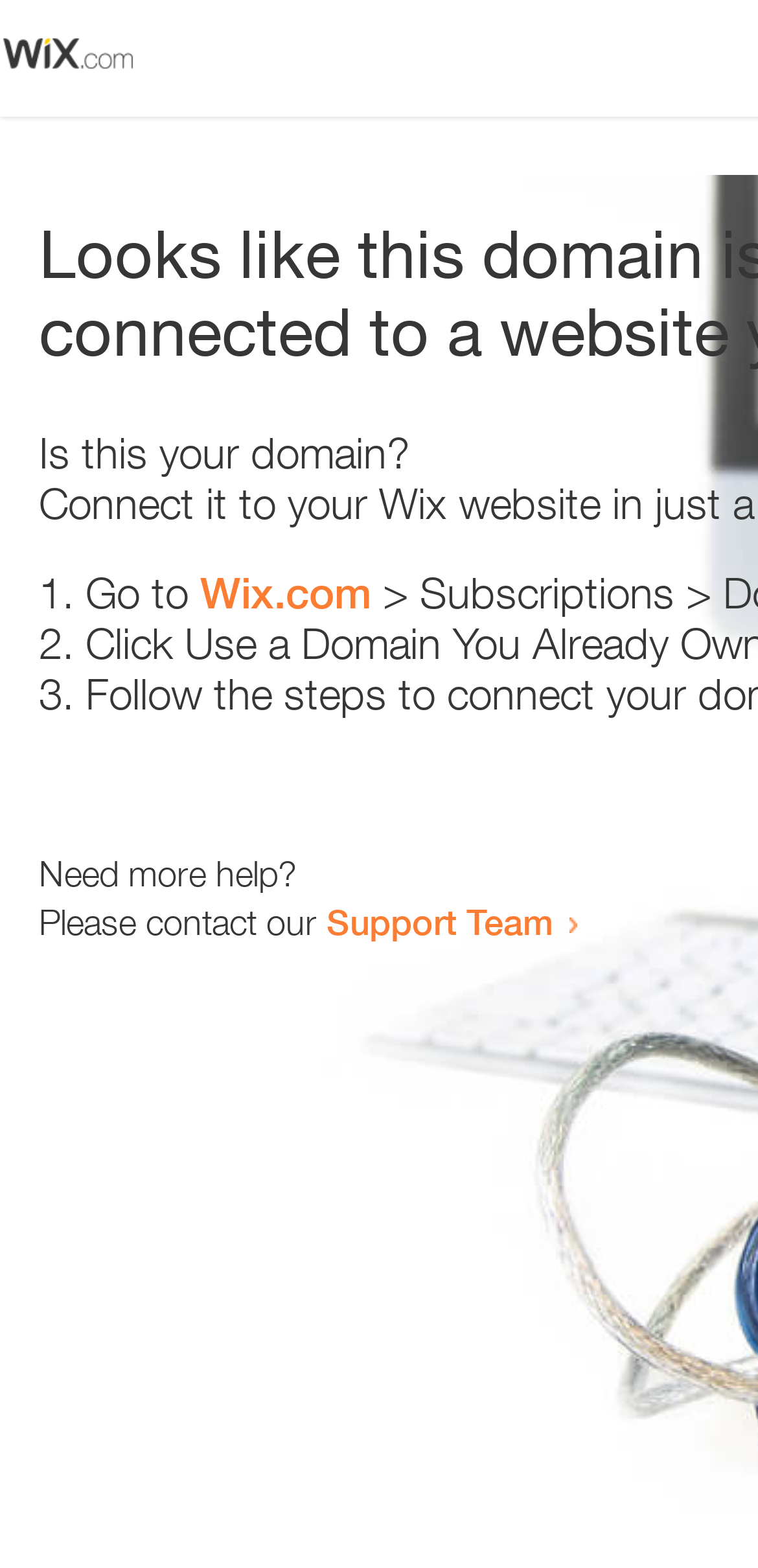Please provide the main heading of the webpage content.

Looks like this domain isn't
connected to a website yet